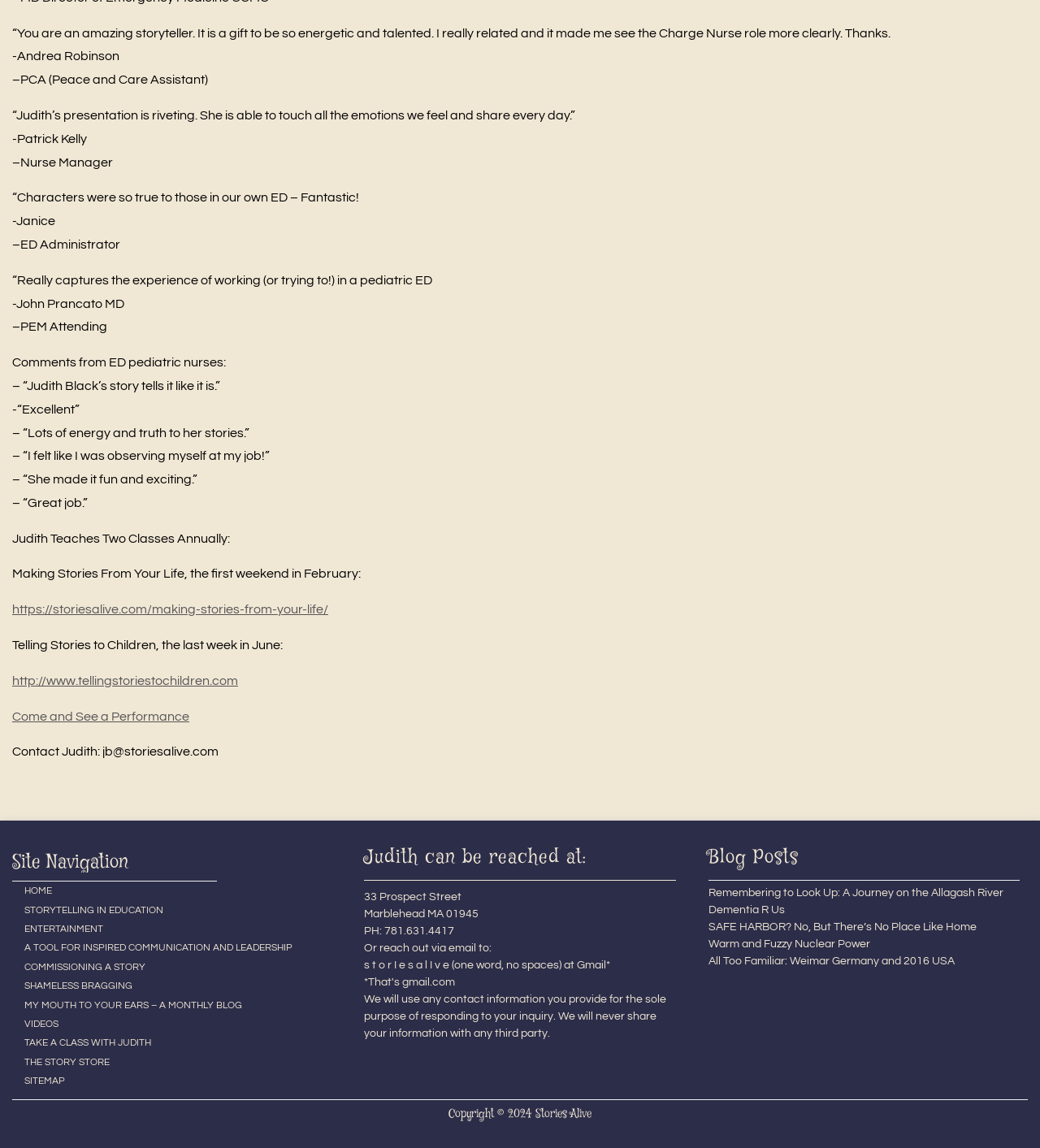What is the topic of the blog post 'Dementia R Us'?
Use the image to answer the question with a single word or phrase.

Dementia